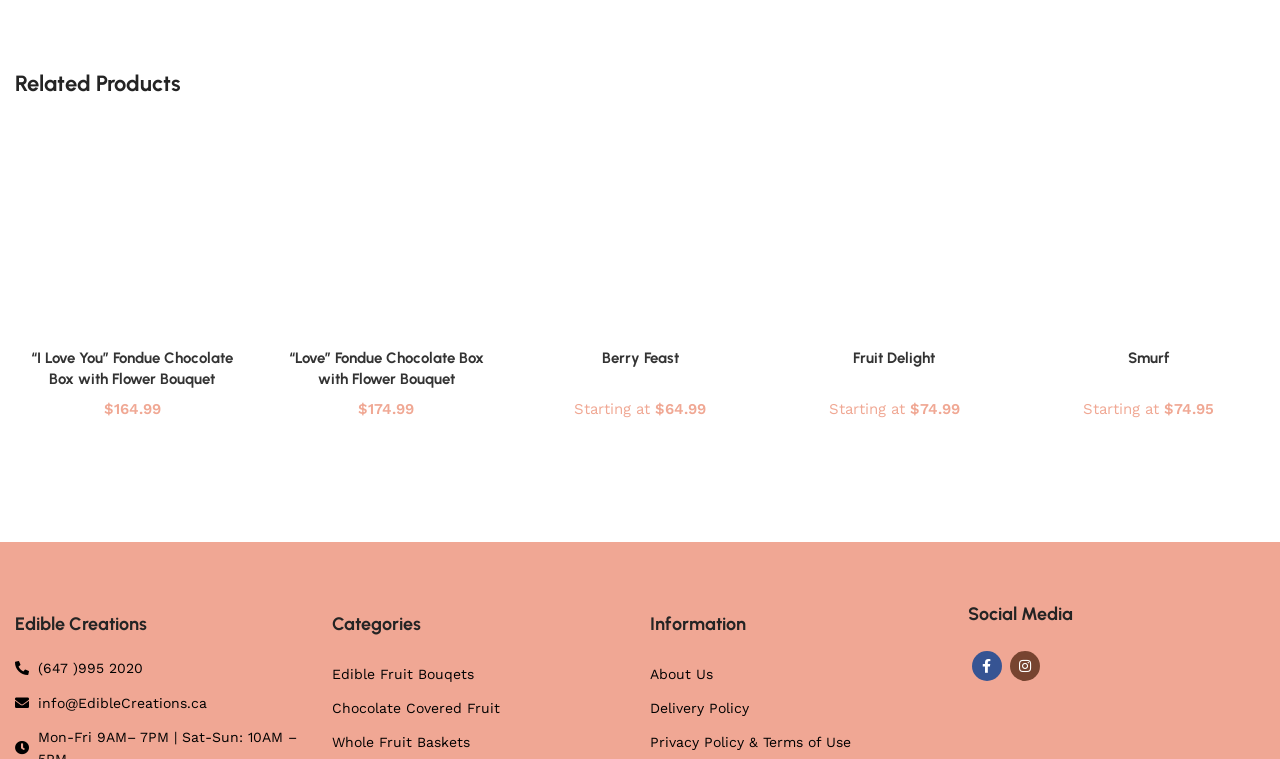What is the name of the company that sells 'Berry Feast'?
By examining the image, provide a one-word or phrase answer.

Edible Creations